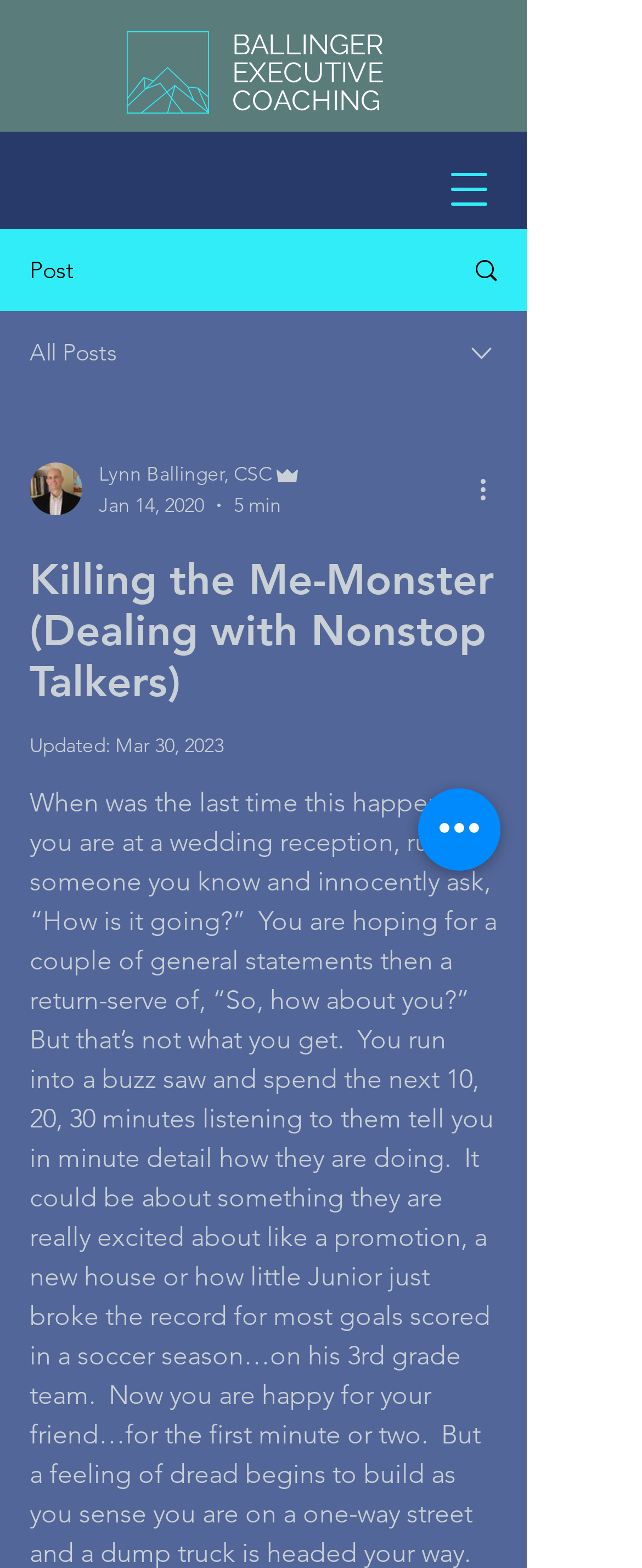Please identify the bounding box coordinates of the area that needs to be clicked to follow this instruction: "Click the more actions button".

[0.738, 0.299, 0.8, 0.324]